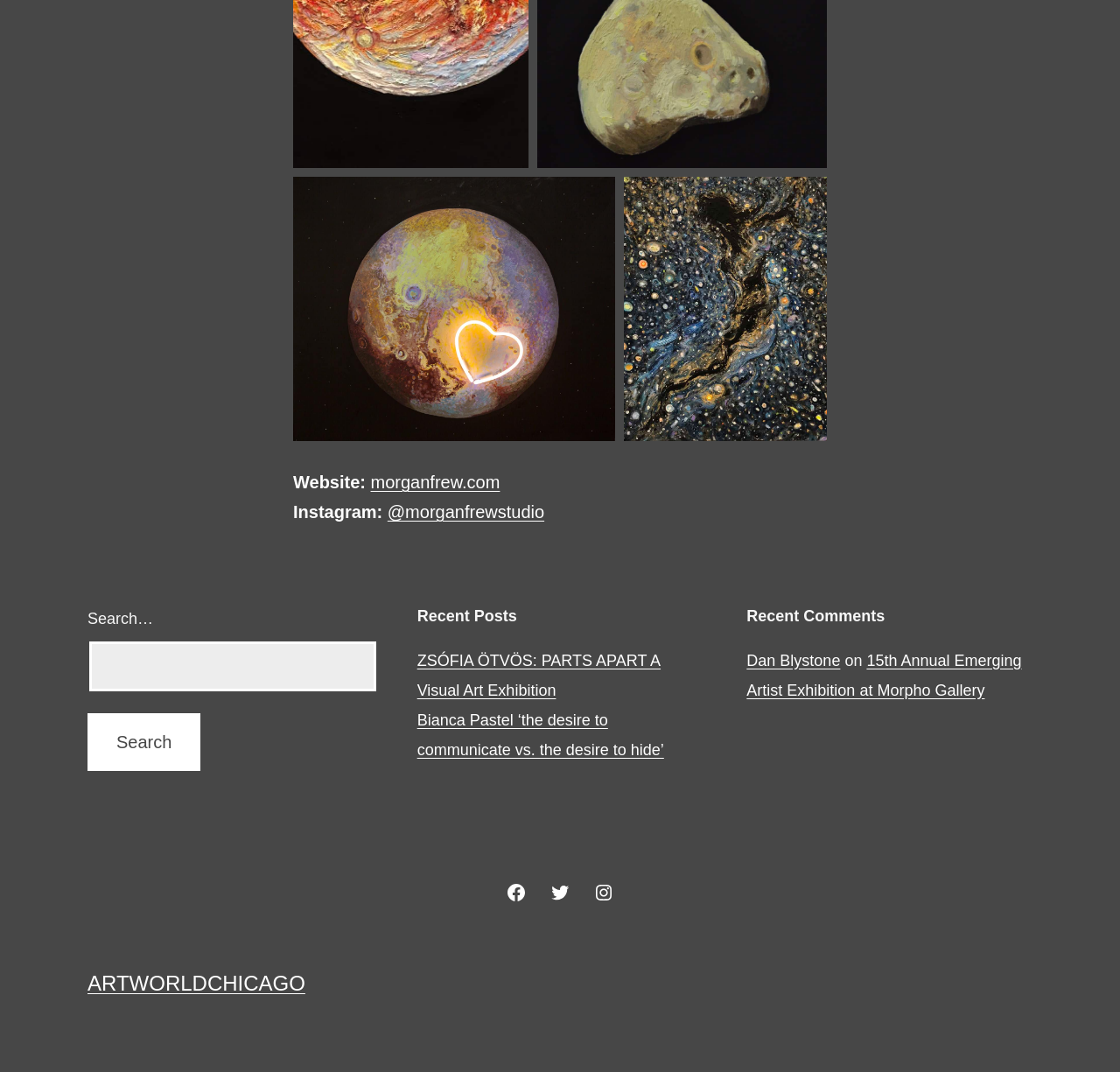Locate the bounding box coordinates of the element you need to click to accomplish the task described by this instruction: "Visit Morgan Frew's website".

[0.331, 0.441, 0.446, 0.459]